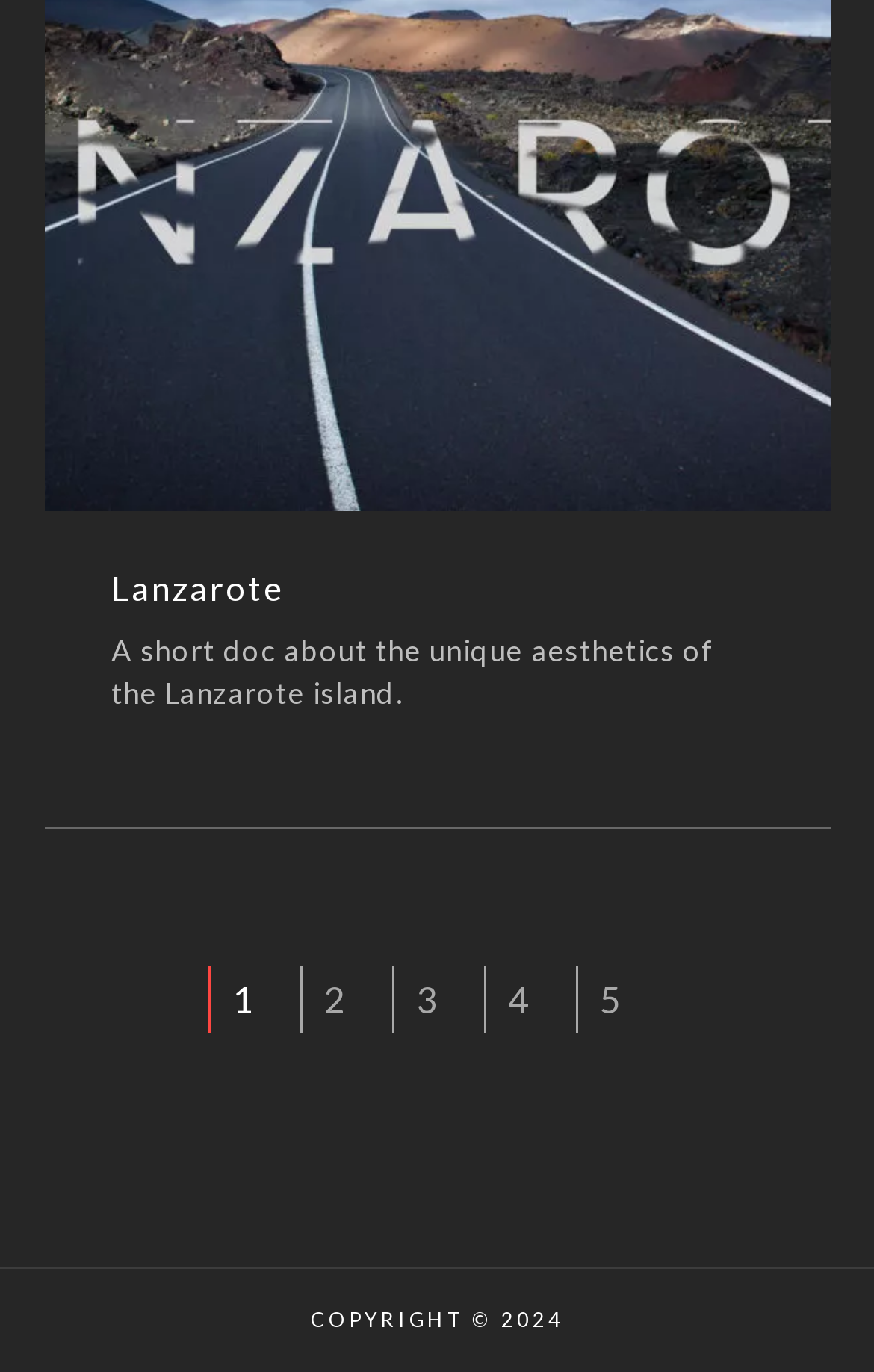What is the copyright year?
Answer with a single word or short phrase according to what you see in the image.

2024